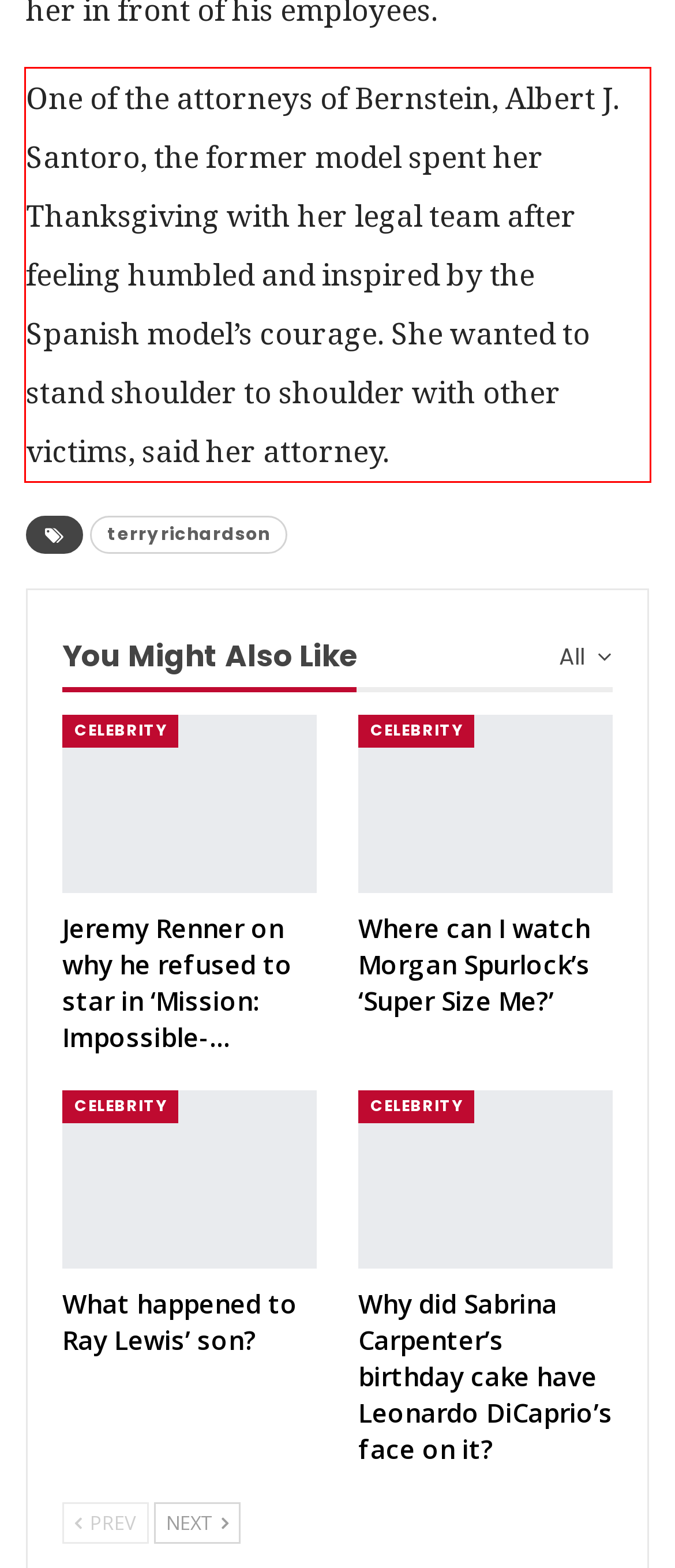Examine the webpage screenshot and use OCR to recognize and output the text within the red bounding box.

One of the attorneys of Bernstein, Albert J. Santoro, the former model spent her Thanksgiving with her legal team after feeling humbled and inspired by the Spanish model’s courage. She wanted to stand shoulder to shoulder with other victims, said her attorney.